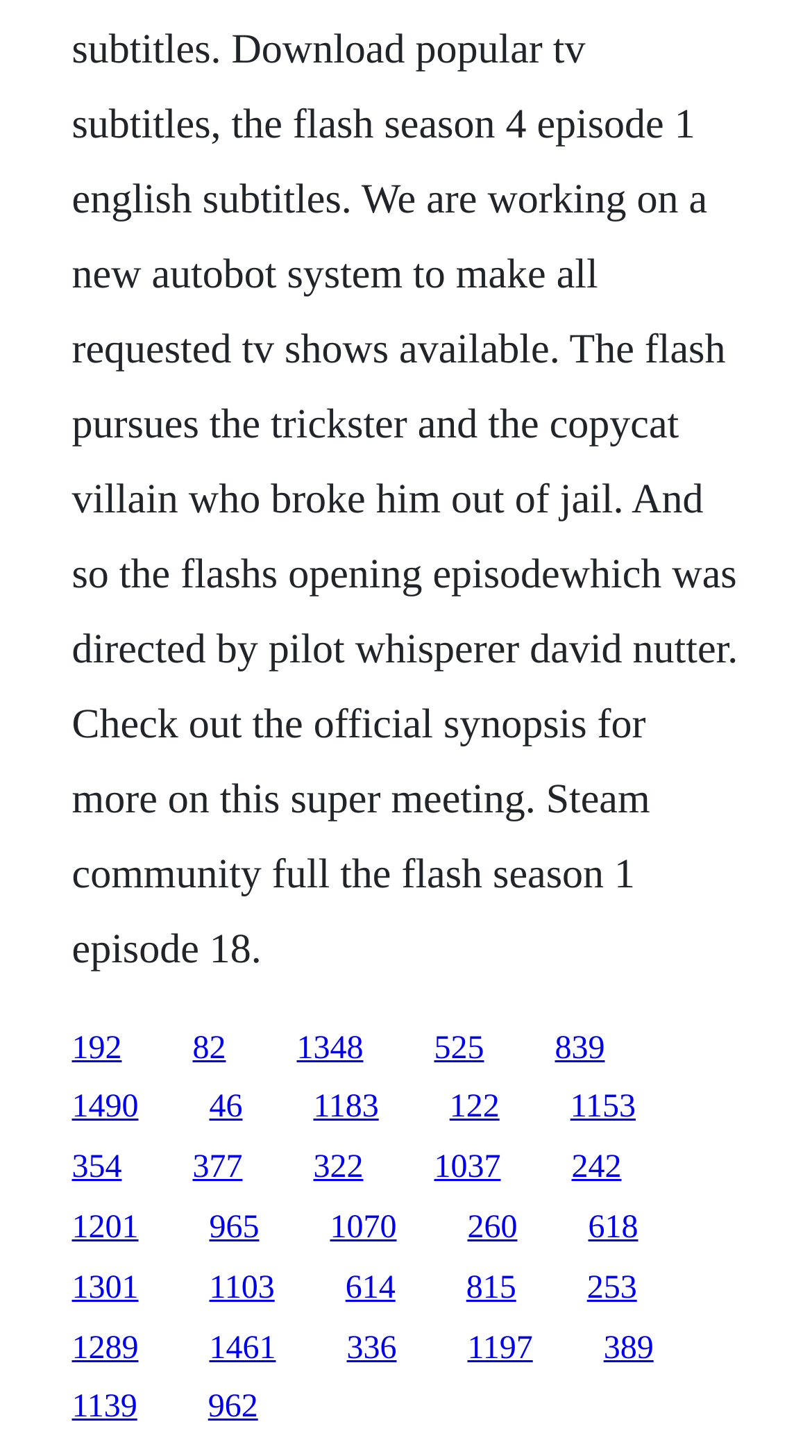Reply to the question with a single word or phrase:
How many links are on the webpage?

48